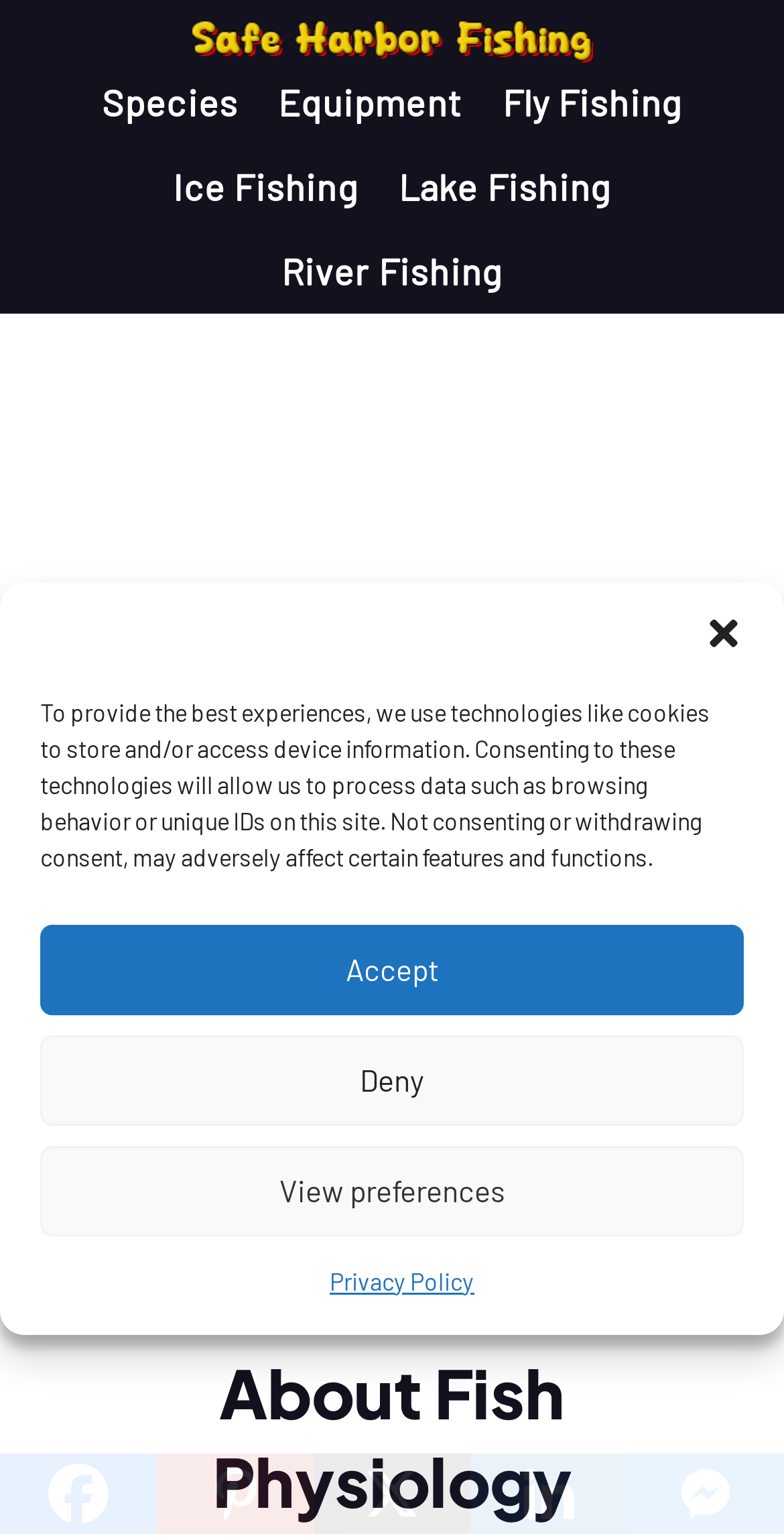Please specify the coordinates of the bounding box for the element that should be clicked to carry out this instruction: "Go to 'Safe Harbor Fishing'". The coordinates must be four float numbers between 0 and 1, formatted as [left, top, right, bottom].

[0.244, 0.013, 0.756, 0.041]